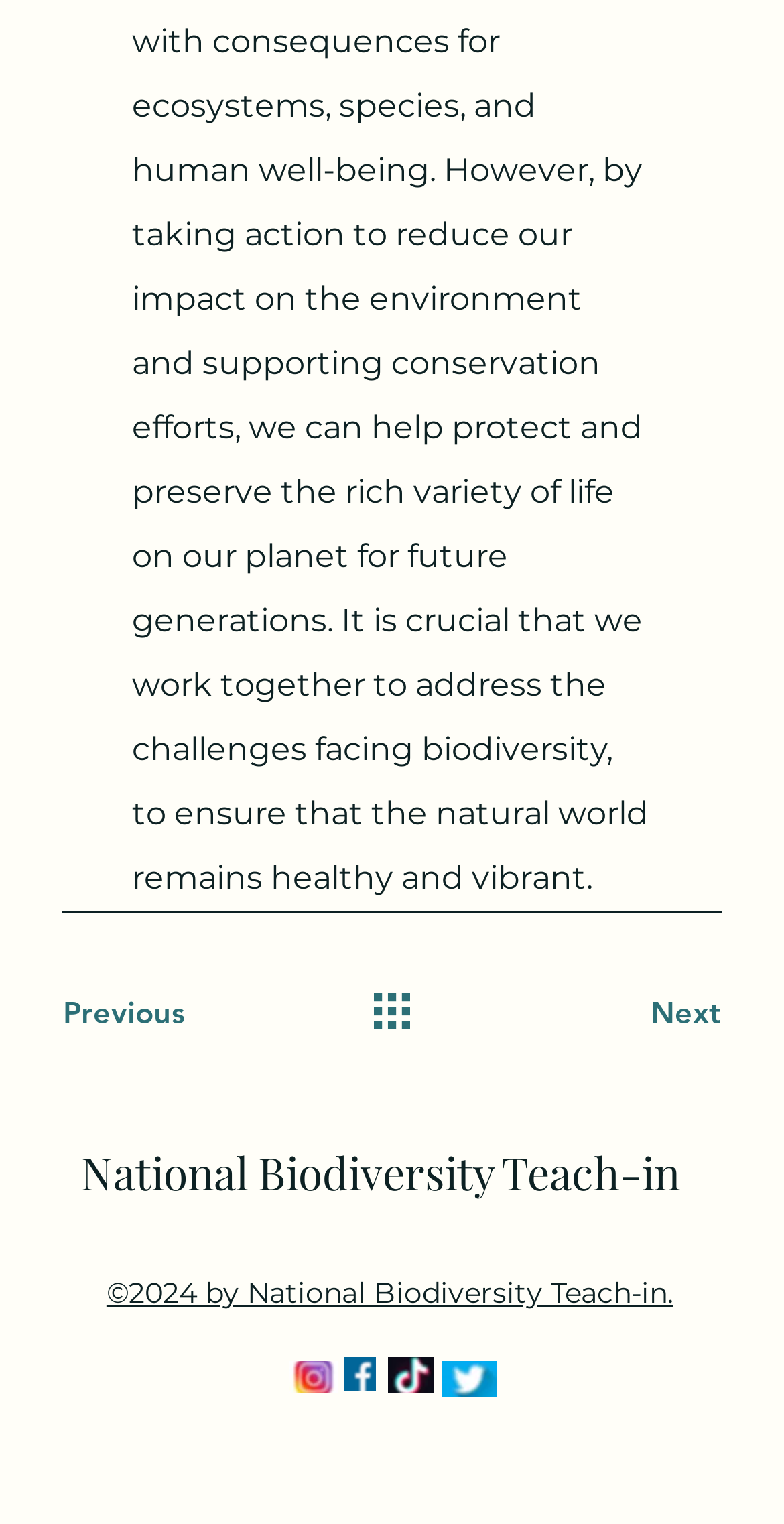How many links are there at the bottom?
Please provide a single word or phrase in response based on the screenshot.

4